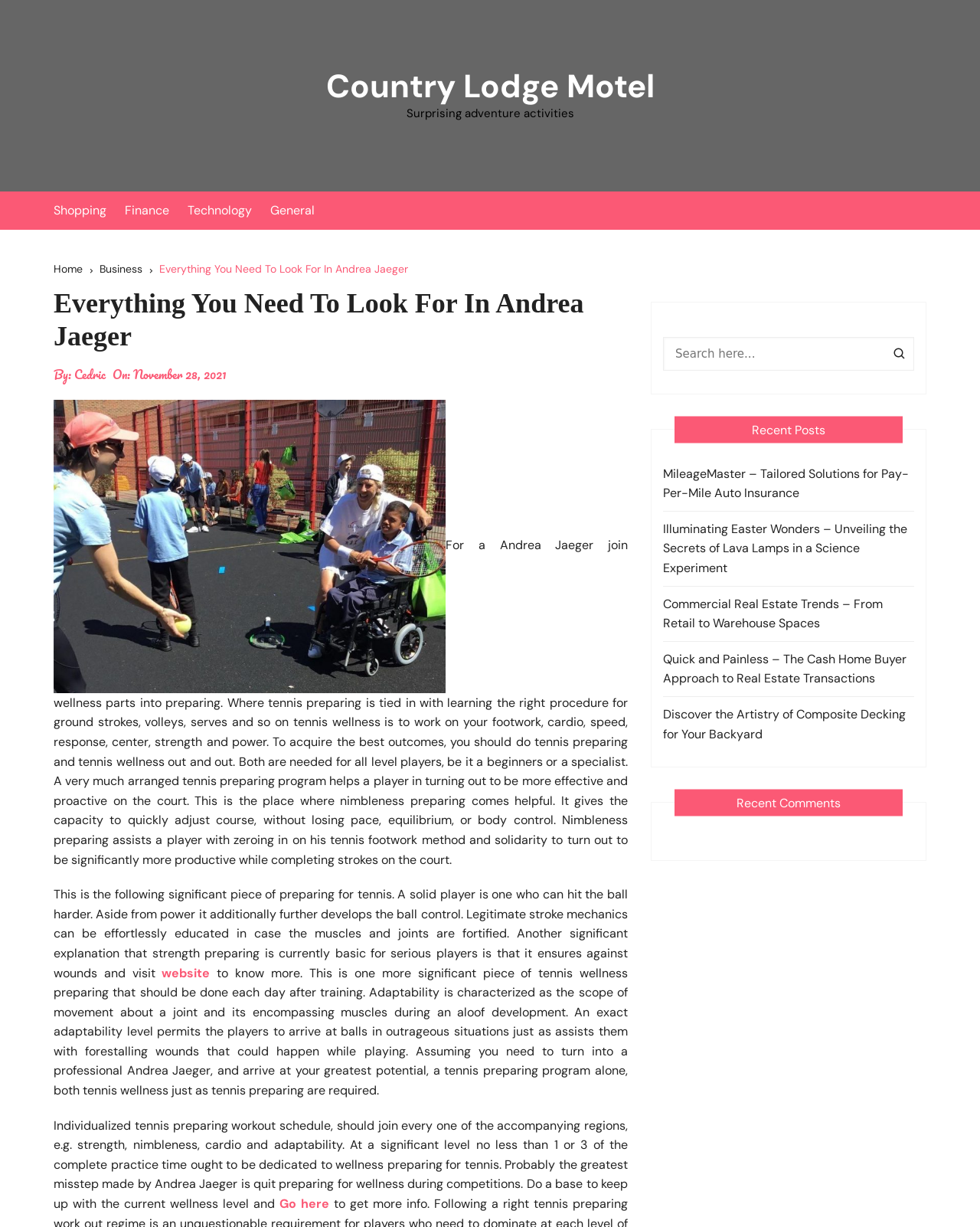Locate the bounding box coordinates of the area where you should click to accomplish the instruction: "Click on the 'Go here' link".

[0.285, 0.974, 0.336, 0.988]